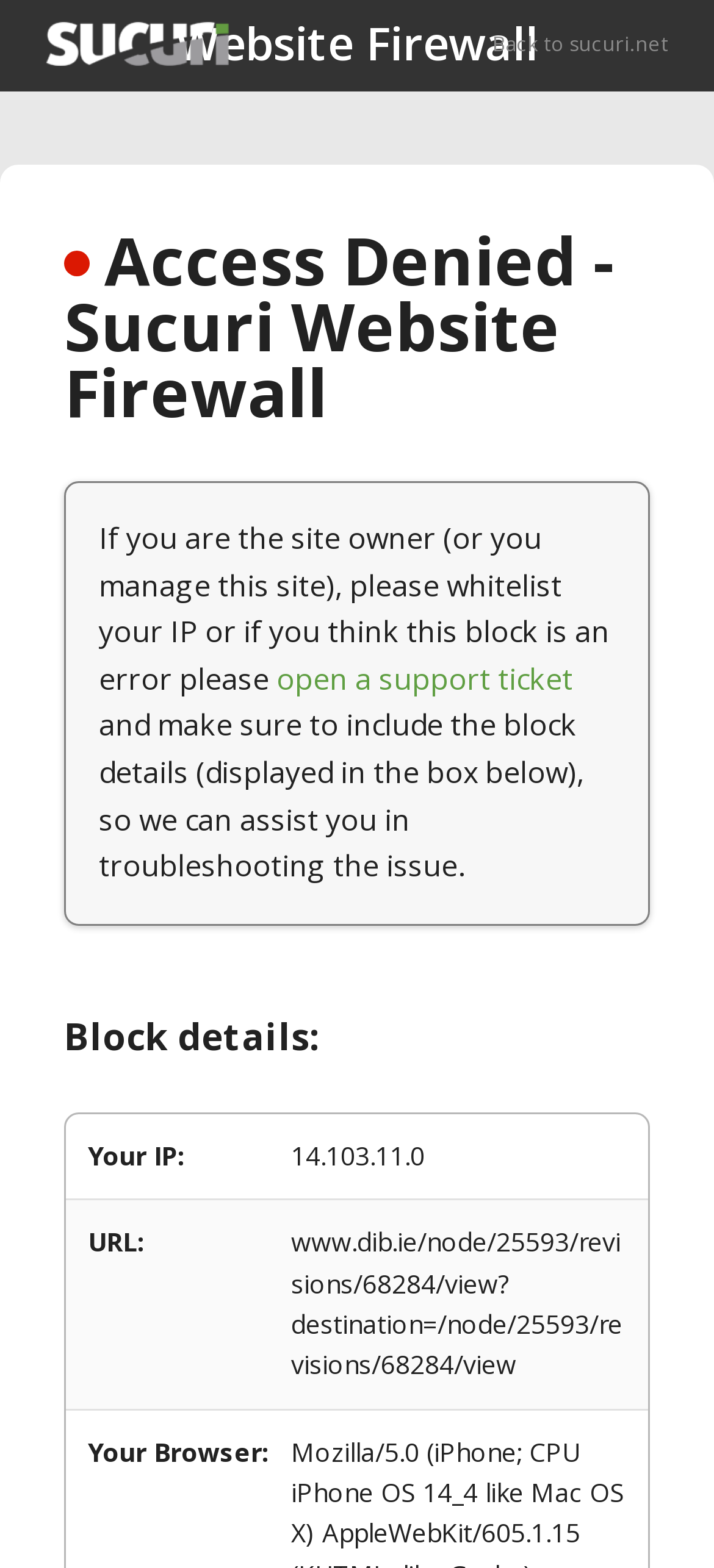Detail the webpage's structure and highlights in your description.

The webpage is titled "Sucuri WebSite Firewall - Access Denied" and appears to be a firewall access denial page. At the top, there is a header section with a link to the Sucuri website on the left and a "Back to sucuri.net" link on the right. Below the header, there is a prominent heading stating "Access Denied - Sucuri Website Firewall".

The main content of the page is divided into two sections. The first section explains the reason for the access denial, stating that if the user is the site owner or manager, they should whitelist their IP or open a support ticket if they believe the block is an error. This section also provides instructions on what information to include in the support ticket.

The second section, labeled "Block details:", displays a table with two rows. The first row shows the user's IP address, "14.103.11.0", and the second row displays the URL that was blocked, "www.dib.ie/node/25593/revisions/68284/view?destination=/node/25593/revisions/68284/view".